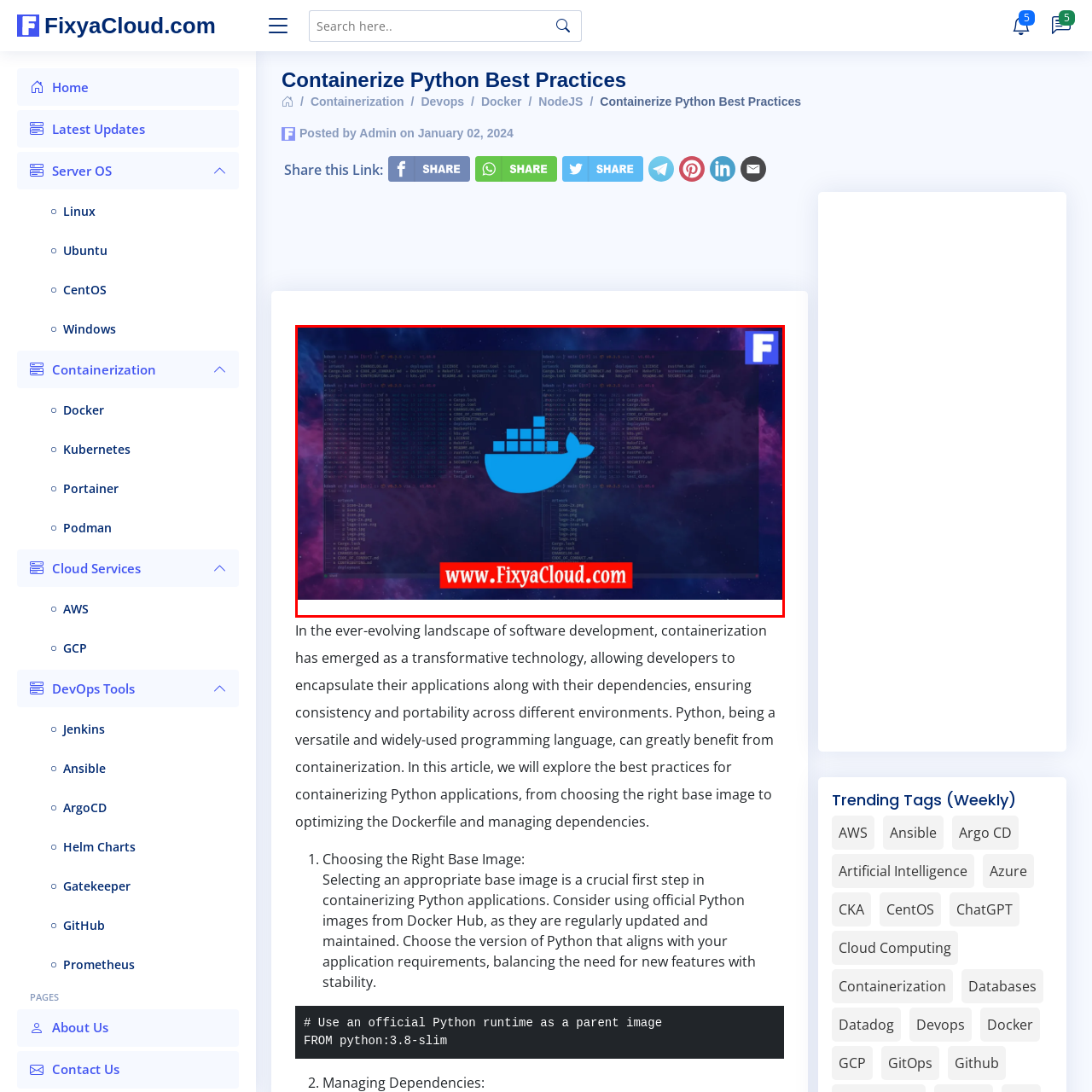Describe in detail the portion of the image that is enclosed within the red boundary.

The image features a captivating cosmic background filled with deep blues and purples, symbolizing the vastness and potential of technology. Prominently displayed at the center is the recognizable Docker logo, which illustrates the concept of containerization, a crucial technique in modern software development. Surrounding the logo are terminal windows showcasing various commands and outputs, indicative of a developer's workflow with Docker. Below, the website link "www.FixyaCloud.com" is prominently presented in red, drawing attention to additional resources and information related to cloud services and containerization practices. This composition effectively communicates the blend of development processes with innovative cloud technologies.